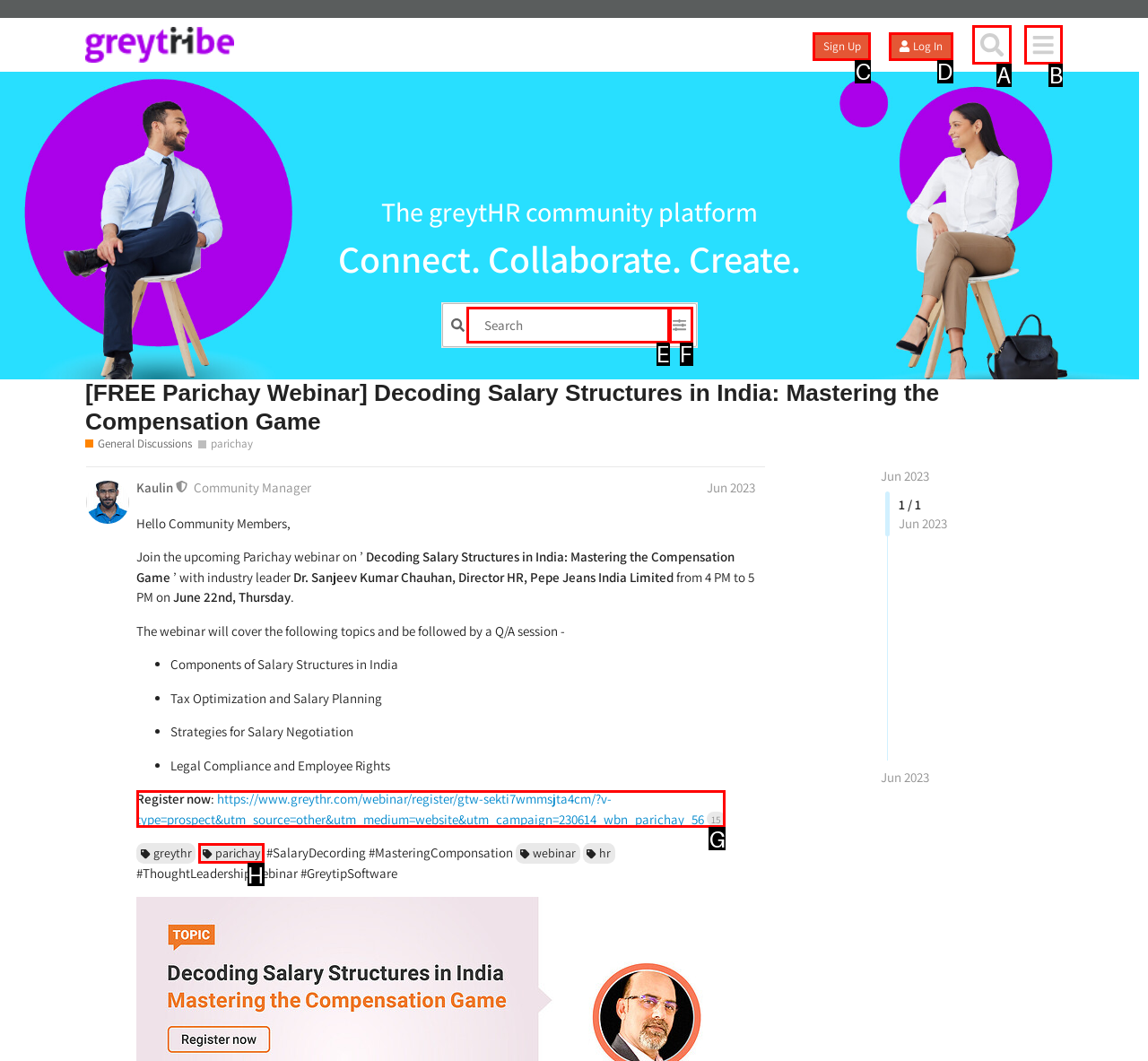Determine the letter of the UI element that will complete the task: Register for the webinar
Reply with the corresponding letter.

G